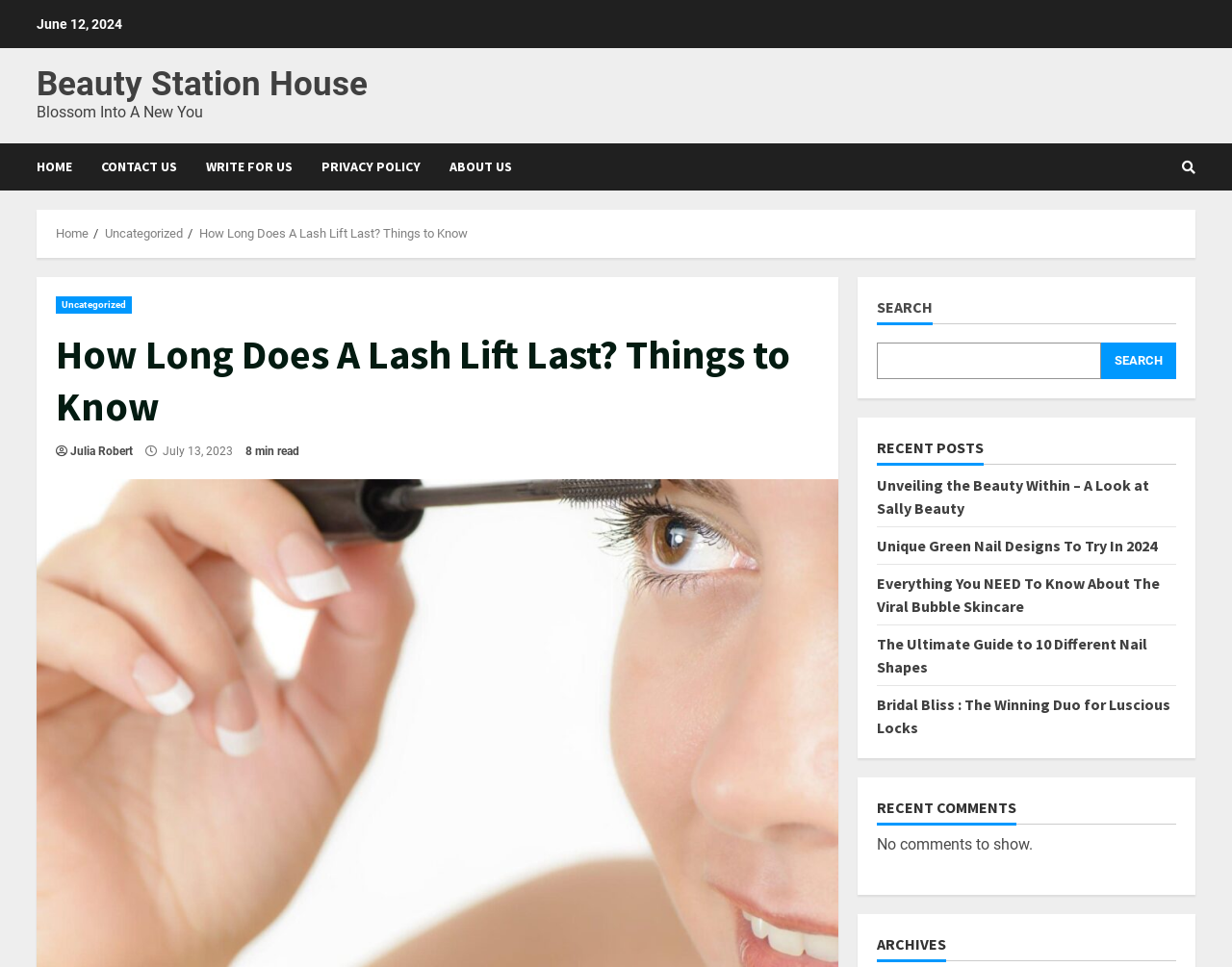What is the title of the first recent post?
Please answer the question as detailed as possible.

I found the title of the first recent post by looking at the link element with the text 'Unveiling the Beauty Within – A Look at Sally Beauty' which is located in the 'RECENT POSTS' section.